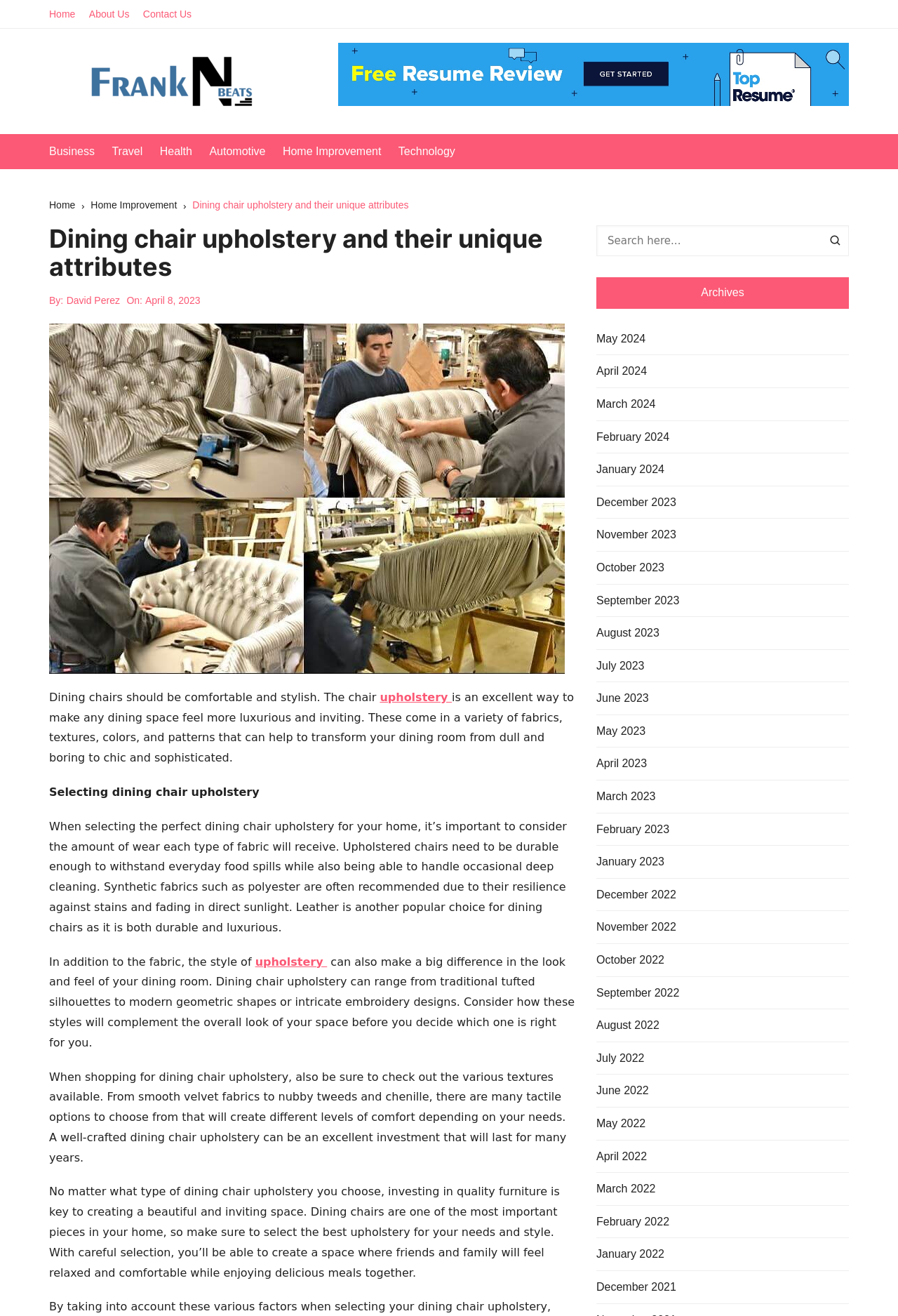Please determine the bounding box coordinates for the element that should be clicked to follow these instructions: "Check the 'Dining chair upholstery and their unique attributes' image".

[0.055, 0.246, 0.629, 0.512]